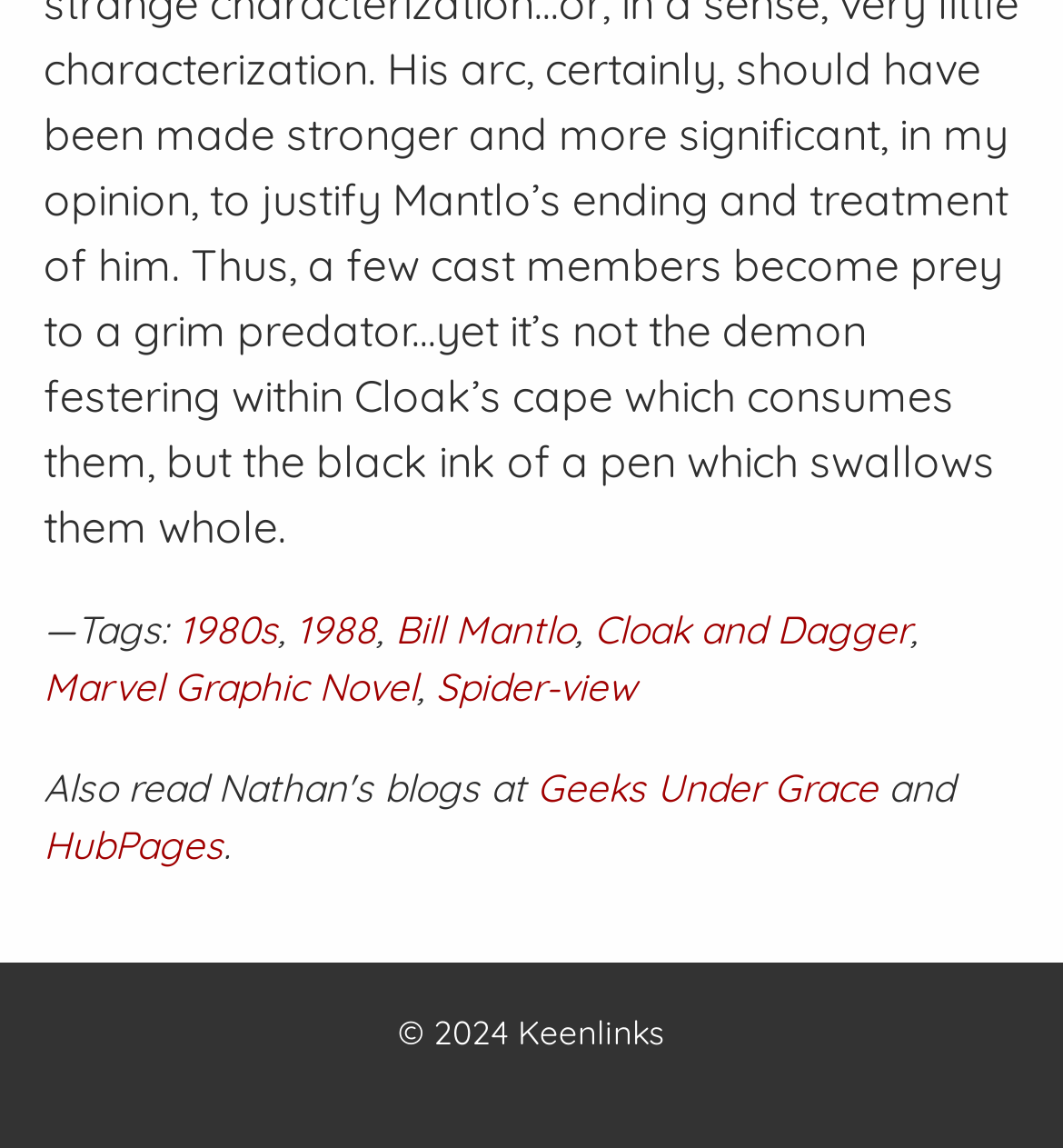What is the earliest year mentioned?
Could you answer the question in a detailed manner, providing as much information as possible?

The earliest year mentioned on the webpage is 1980s, which is found in the link '1980s' with bounding box coordinates [0.169, 0.528, 0.262, 0.571].